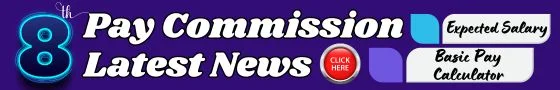Describe every aspect of the image in detail.

The image features an eye-catching banner announcing the "8th Pay Commission Latest News." The vibrant background is a deep purple, providing a striking contrast to the prominent white and turquoise text. The design includes clickable elements, specifically highlighting links to resources such as "Expected Salary" and "Basic Pay Calculator." A red button with "CLICK HERE" invites users to engage further with the content, making it clear that the section is dedicated to providing current updates and tools relevant to the 8th Pay Commission for government employees. This banner effectively captures attention while conveying essential information in a visually appealing manner.